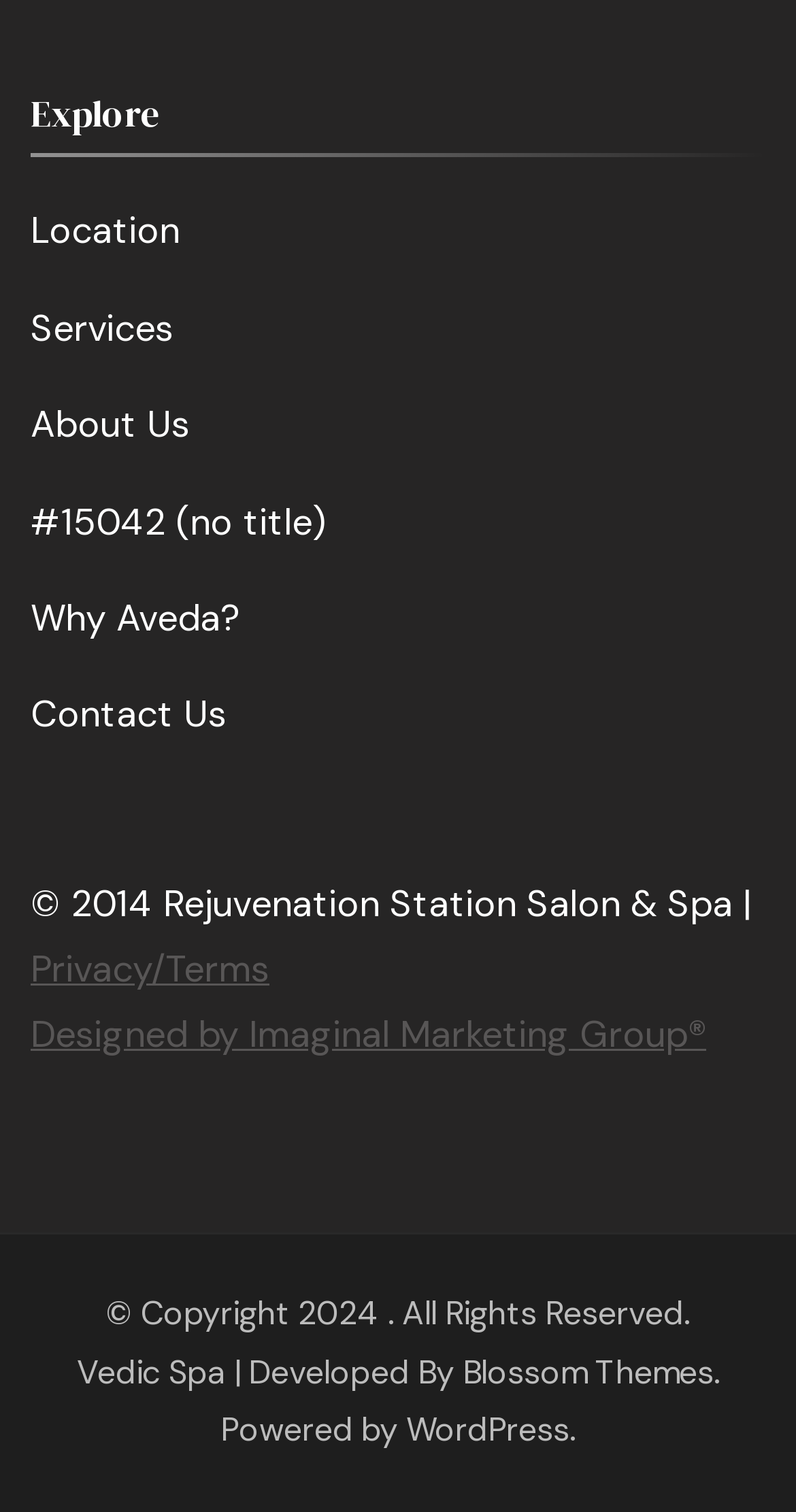Find the bounding box coordinates of the element to click in order to complete this instruction: "Contact the salon". The bounding box coordinates must be four float numbers between 0 and 1, denoted as [left, top, right, bottom].

[0.038, 0.457, 0.285, 0.489]